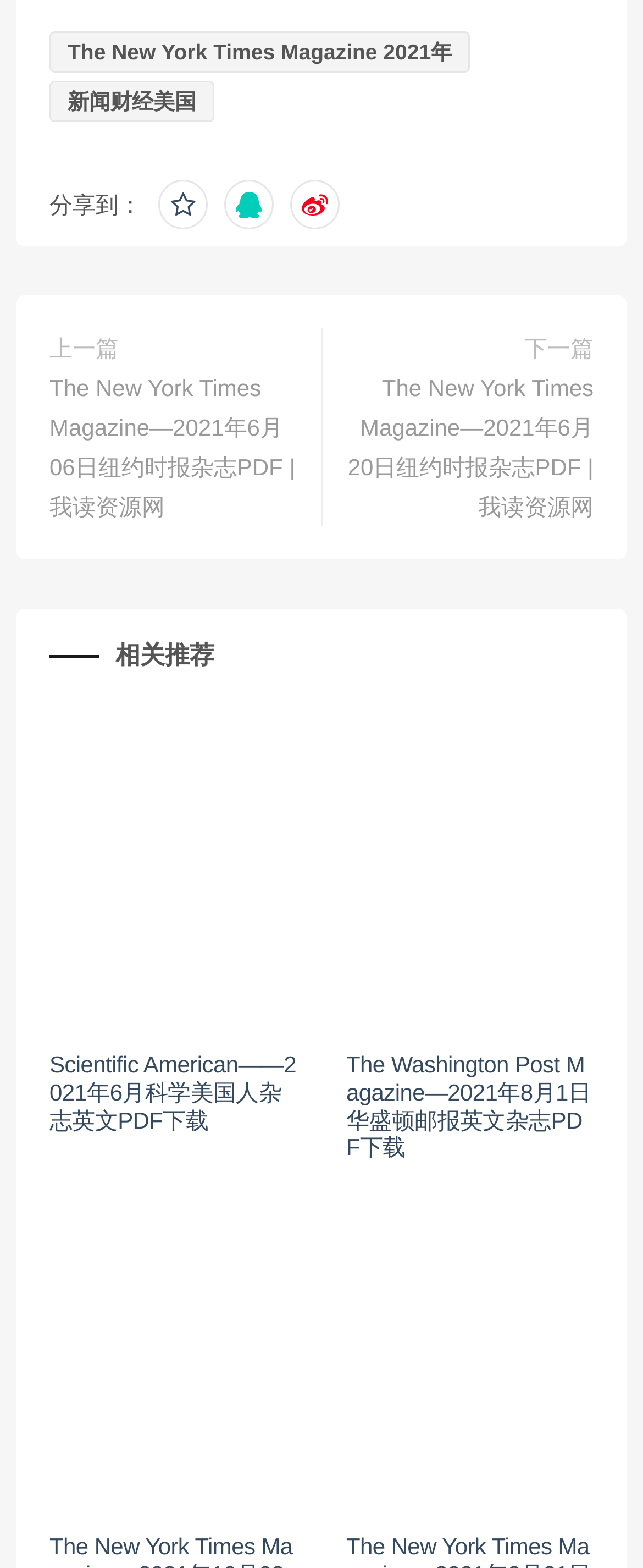What is the title of the first recommended article?
Look at the image and respond to the question as thoroughly as possible.

I looked at the first article element [417] and its child elements. The heading element [560] contains the text 'Scientific American——2021年6月科学美国人杂志英文PDF下载', so I concluded that the title of the first recommended article is 'Scientific American'.